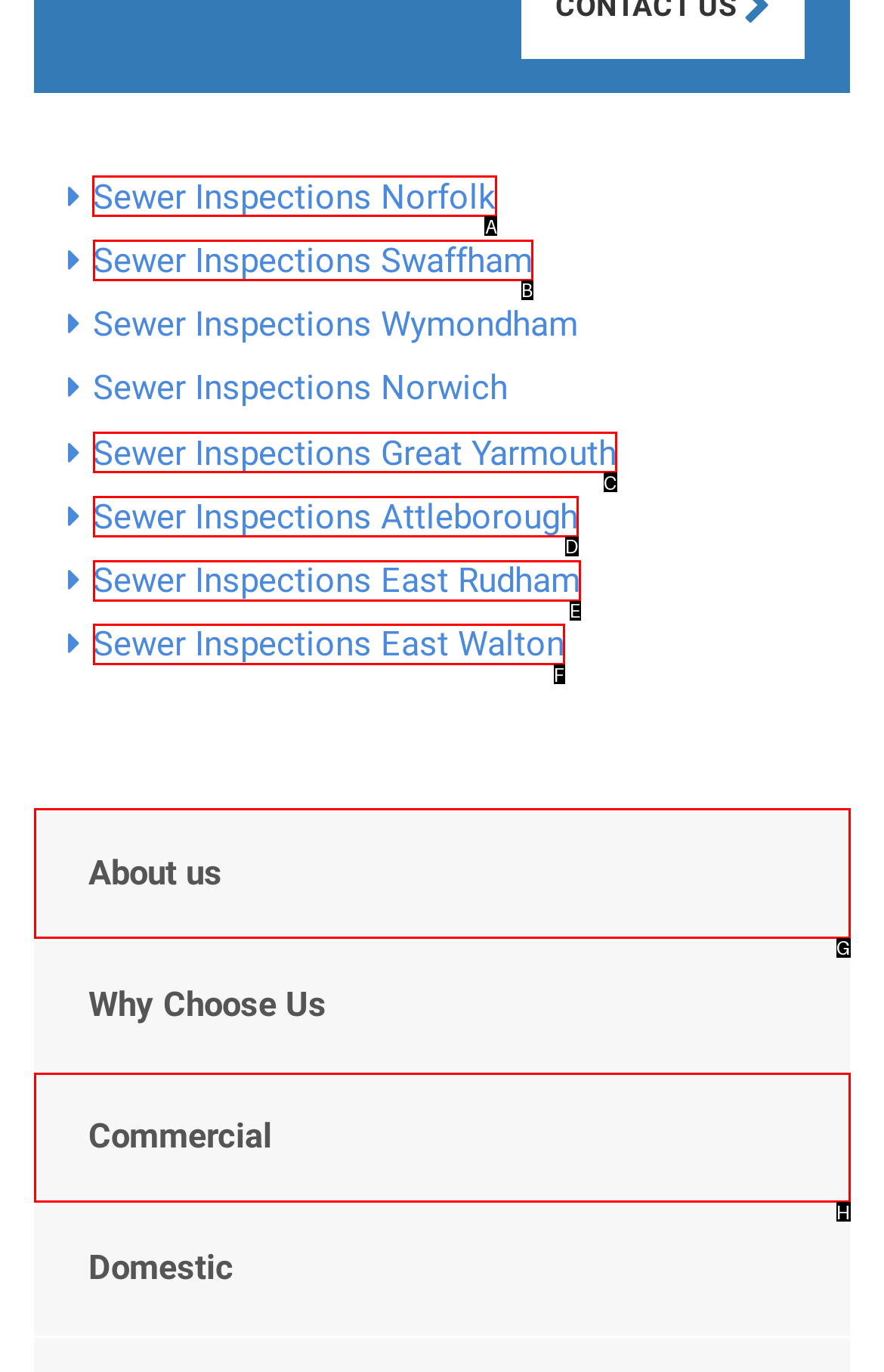Identify the correct choice to execute this task: View sewer inspections in Norfolk
Respond with the letter corresponding to the right option from the available choices.

A